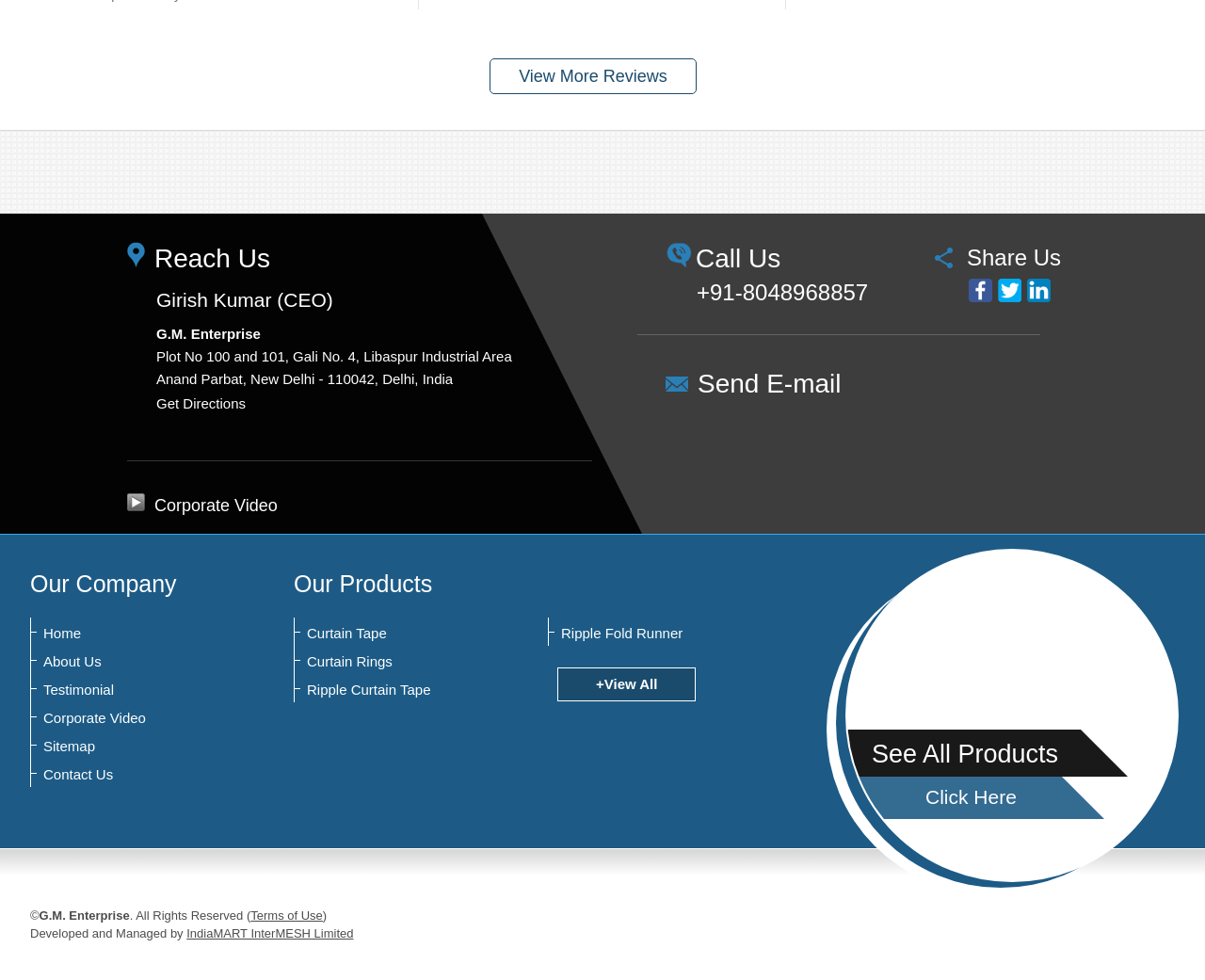How can I contact the company?
Please look at the screenshot and answer using one word or phrase.

Call or email